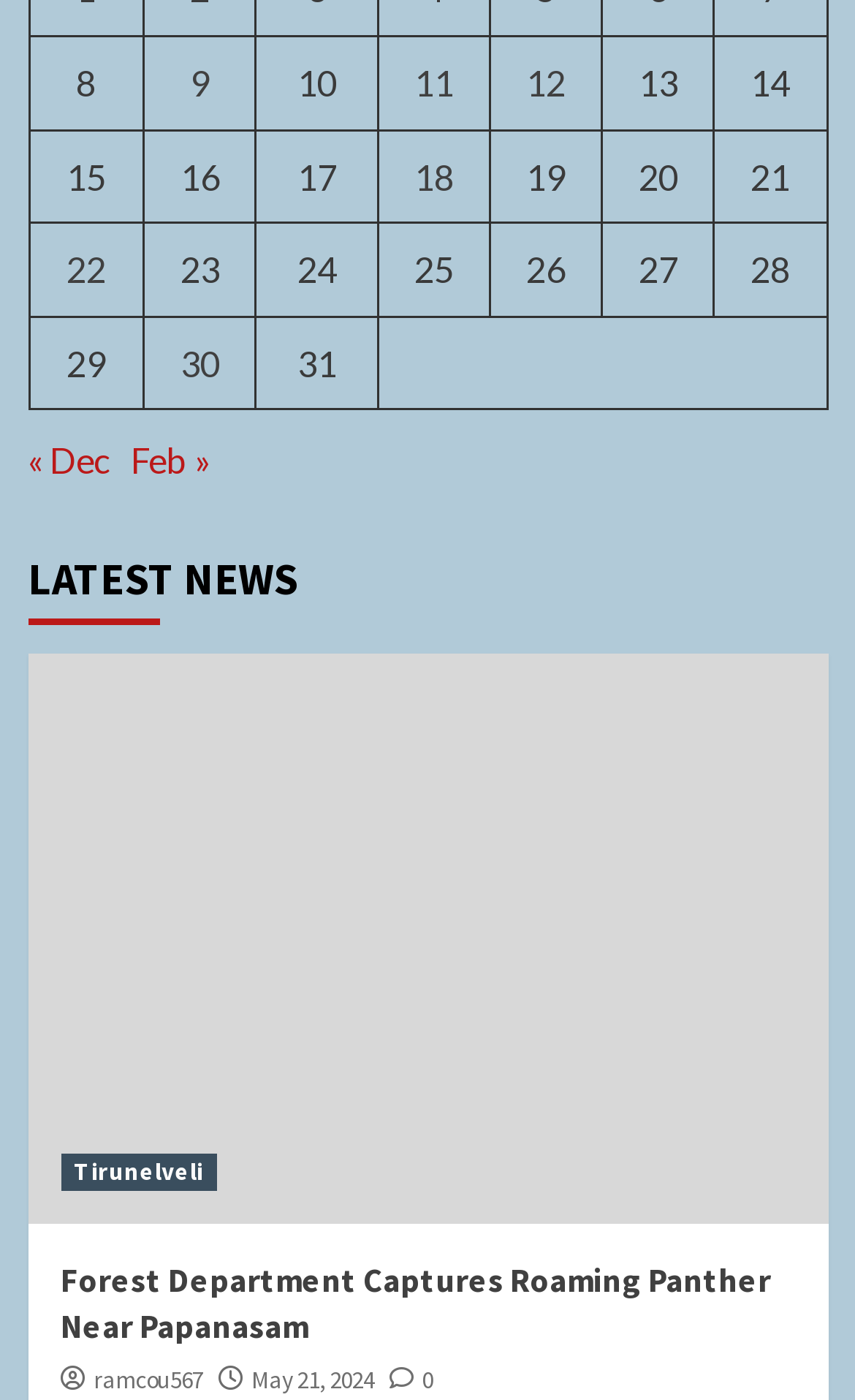Please identify the coordinates of the bounding box that should be clicked to fulfill this instruction: "Click on 'Posts published on January 22, 2024'".

[0.078, 0.177, 0.124, 0.207]